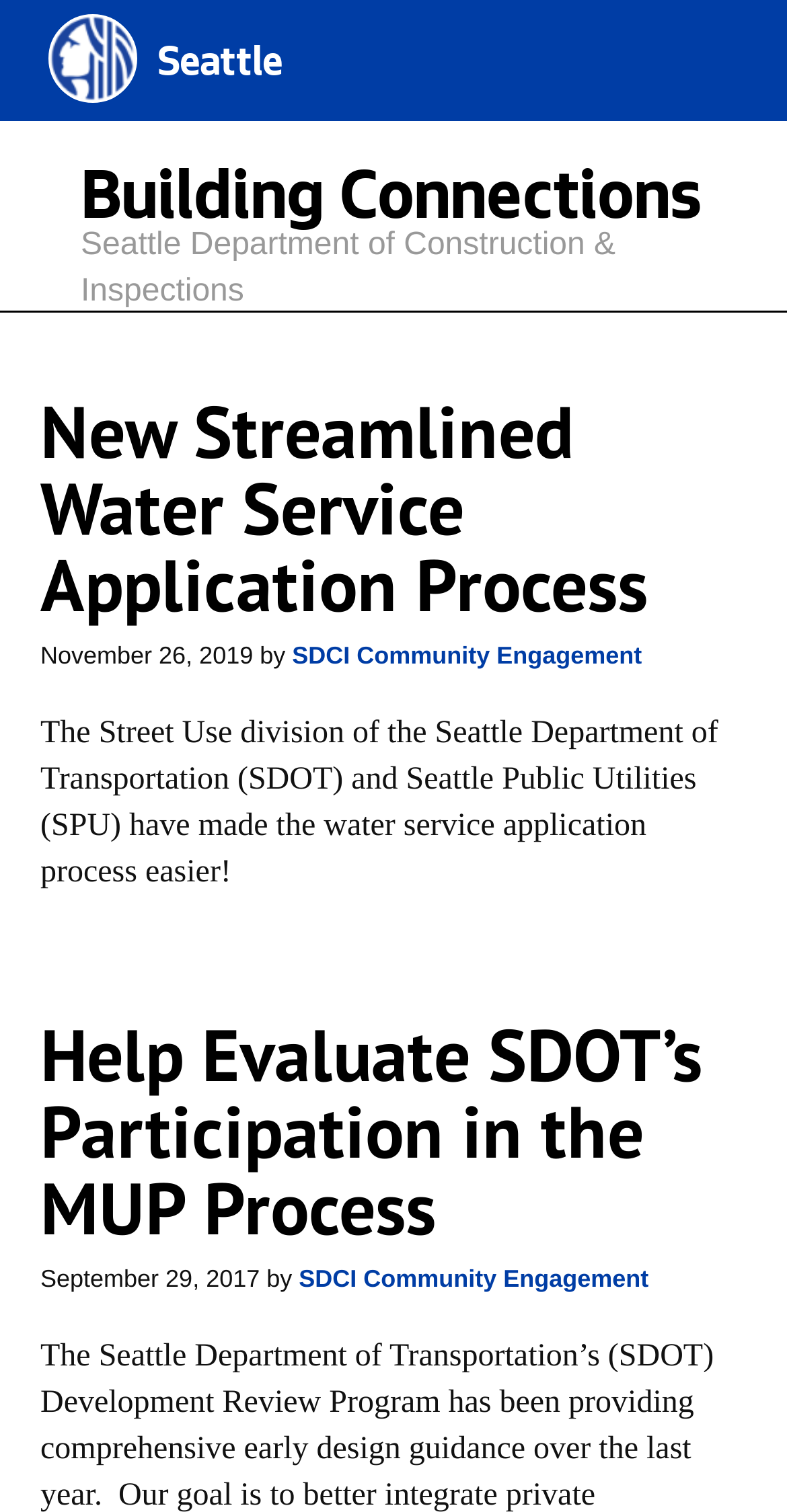Please provide the main heading of the webpage content.

Building Connections
Seattle Department of Construction & Inspections